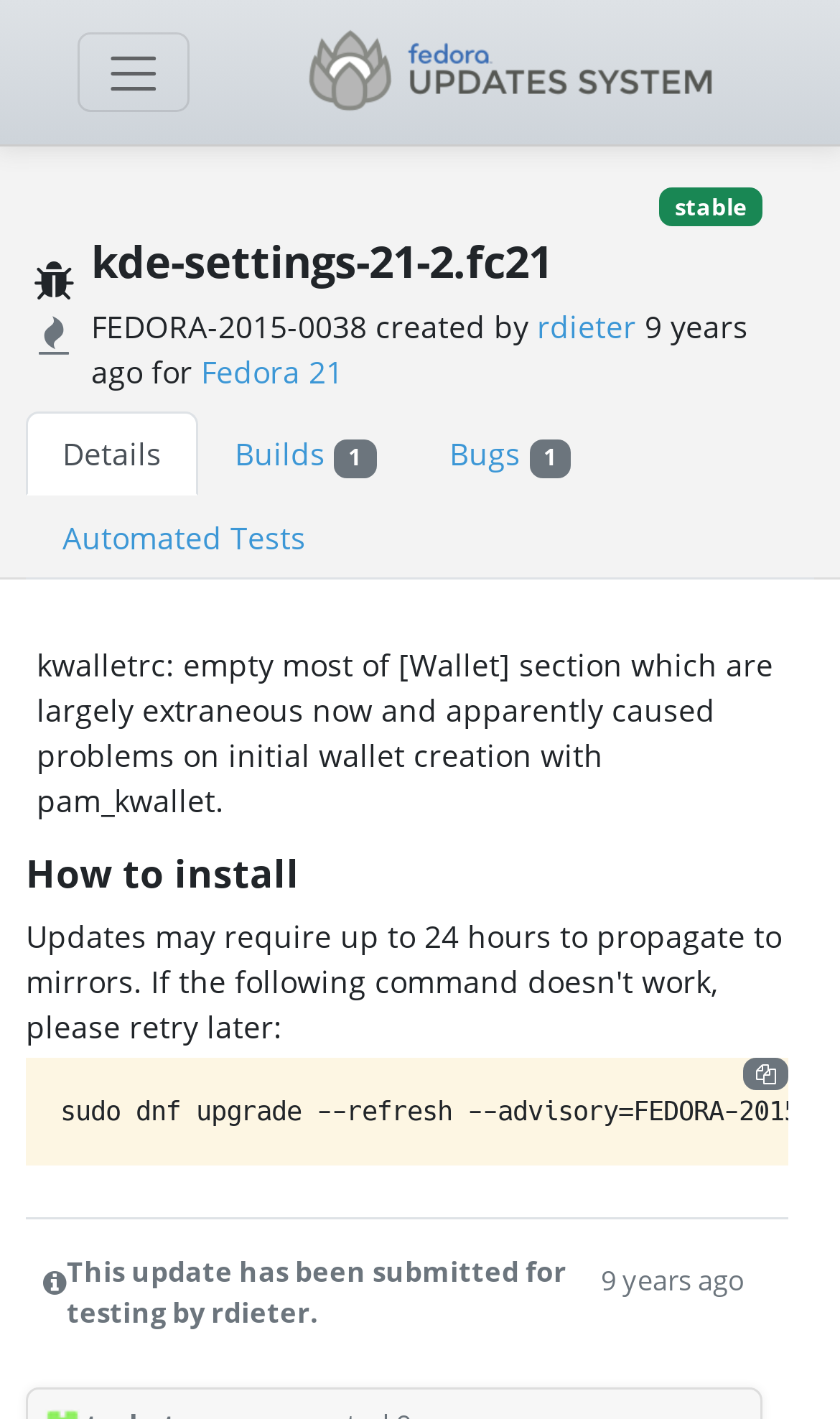Please identify the bounding box coordinates of where to click in order to follow the instruction: "Toggle navigation".

[0.092, 0.023, 0.226, 0.078]